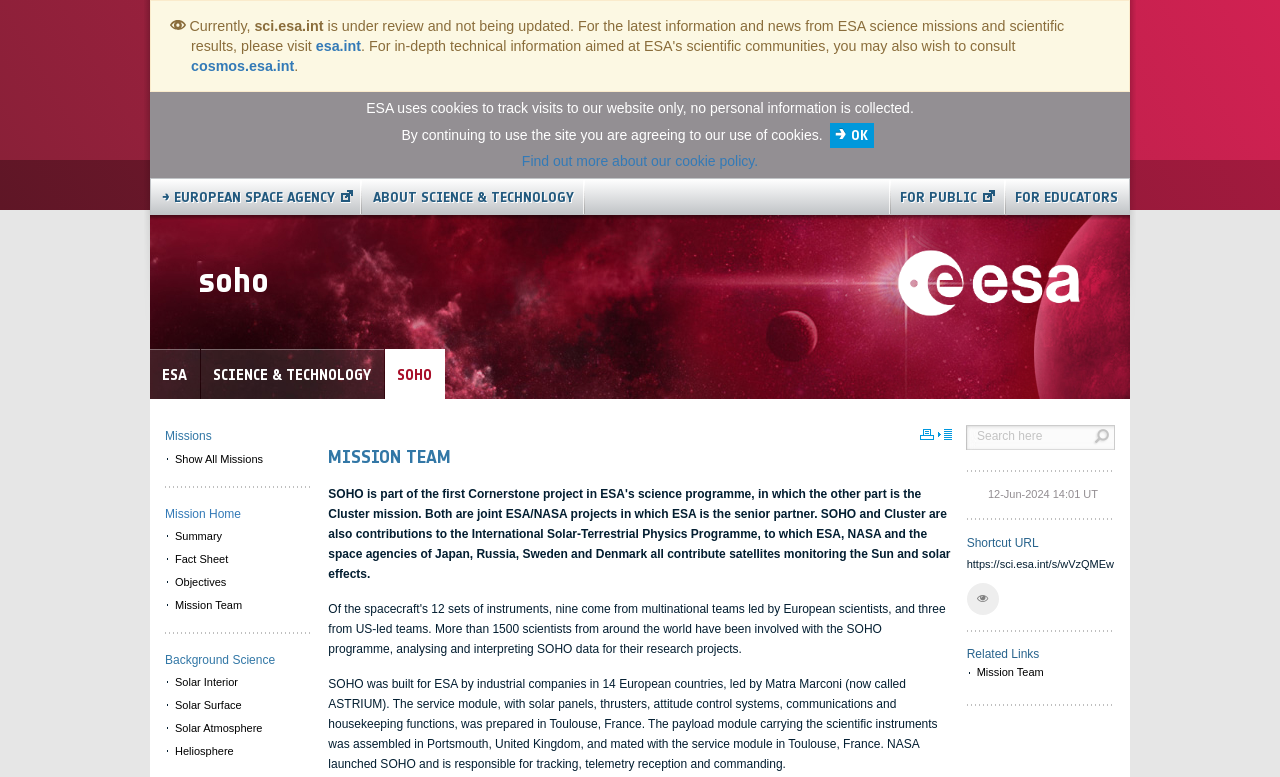Bounding box coordinates are specified in the format (top-left x, top-left y, bottom-right x, bottom-right y). All values are floating point numbers bounded between 0 and 1. Please provide the bounding box coordinate of the region this sentence describes: email Sally

None